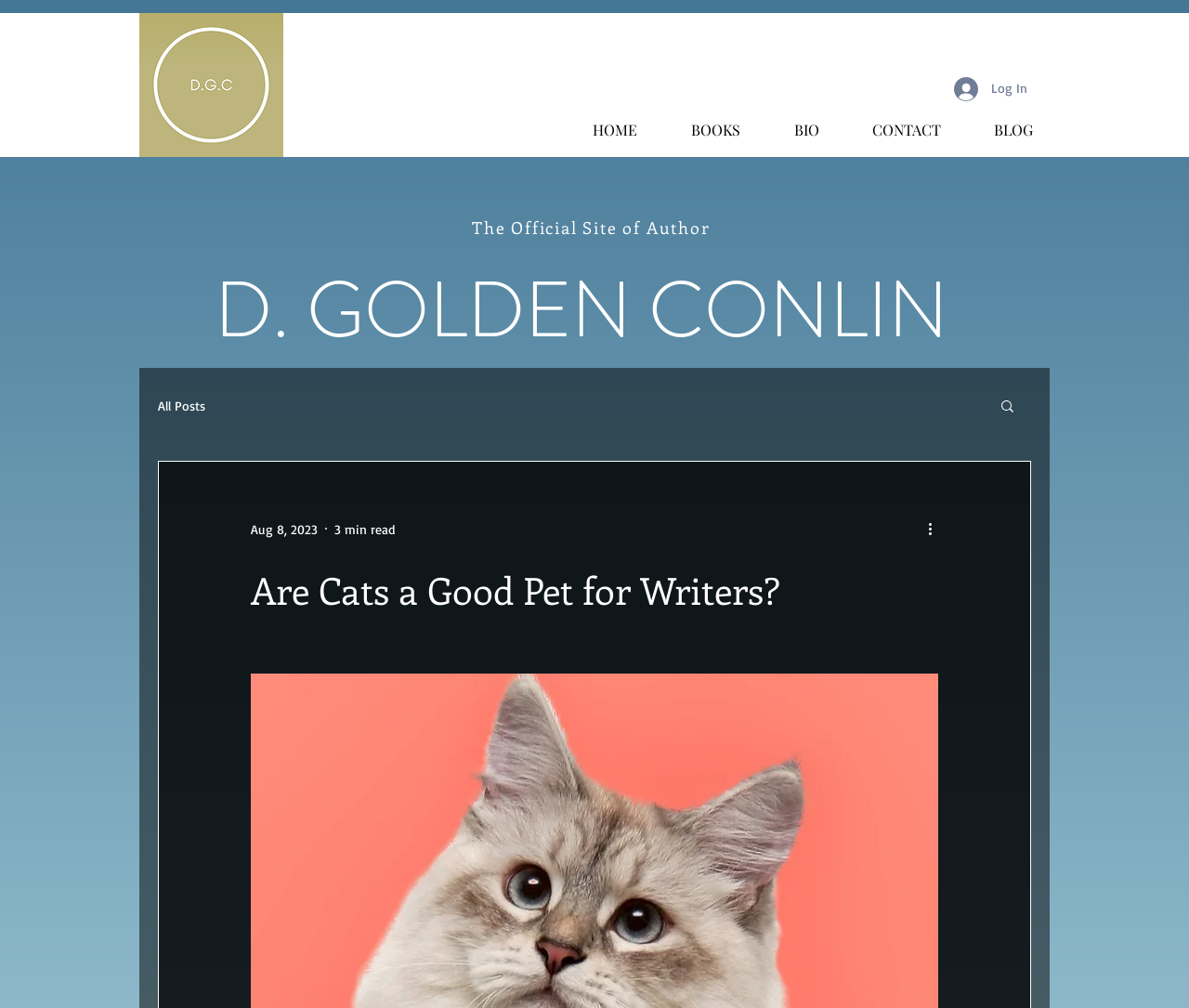Determine the bounding box coordinates of the clickable element necessary to fulfill the instruction: "Follow Witchdoctor on Facebook". Provide the coordinates as four float numbers within the 0 to 1 range, i.e., [left, top, right, bottom].

None